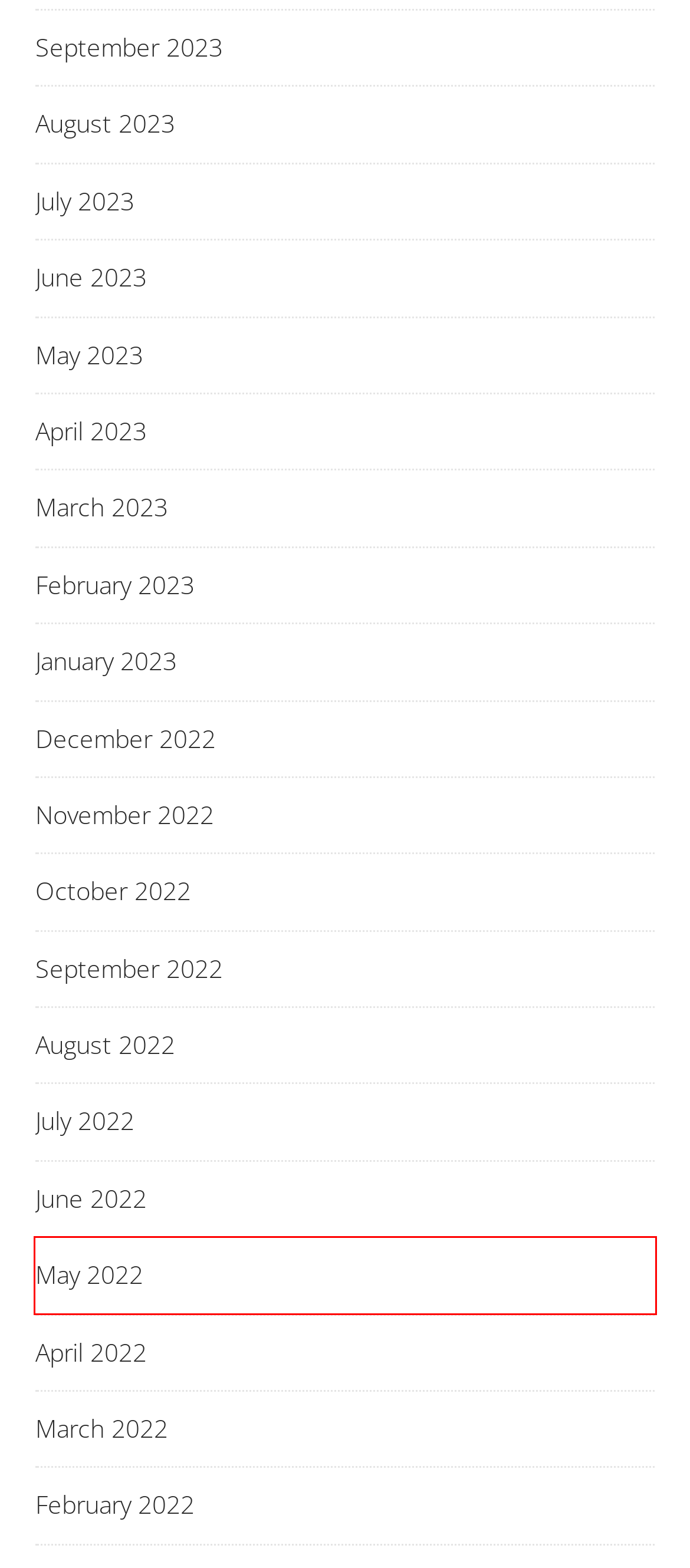Please examine the screenshot provided, which contains a red bounding box around a UI element. Select the webpage description that most accurately describes the new page displayed after clicking the highlighted element. Here are the candidates:
A. February 2023 - Smart Cities Connect
B. December 2022 - Smart Cities Connect
C. May 2022 - Smart Cities Connect
D. July 2022 - Smart Cities Connect
E. April 2022 - Smart Cities Connect
F. August 2023 - Smart Cities Connect
G. July 2023 - Smart Cities Connect
H. August 2022 - Smart Cities Connect

C